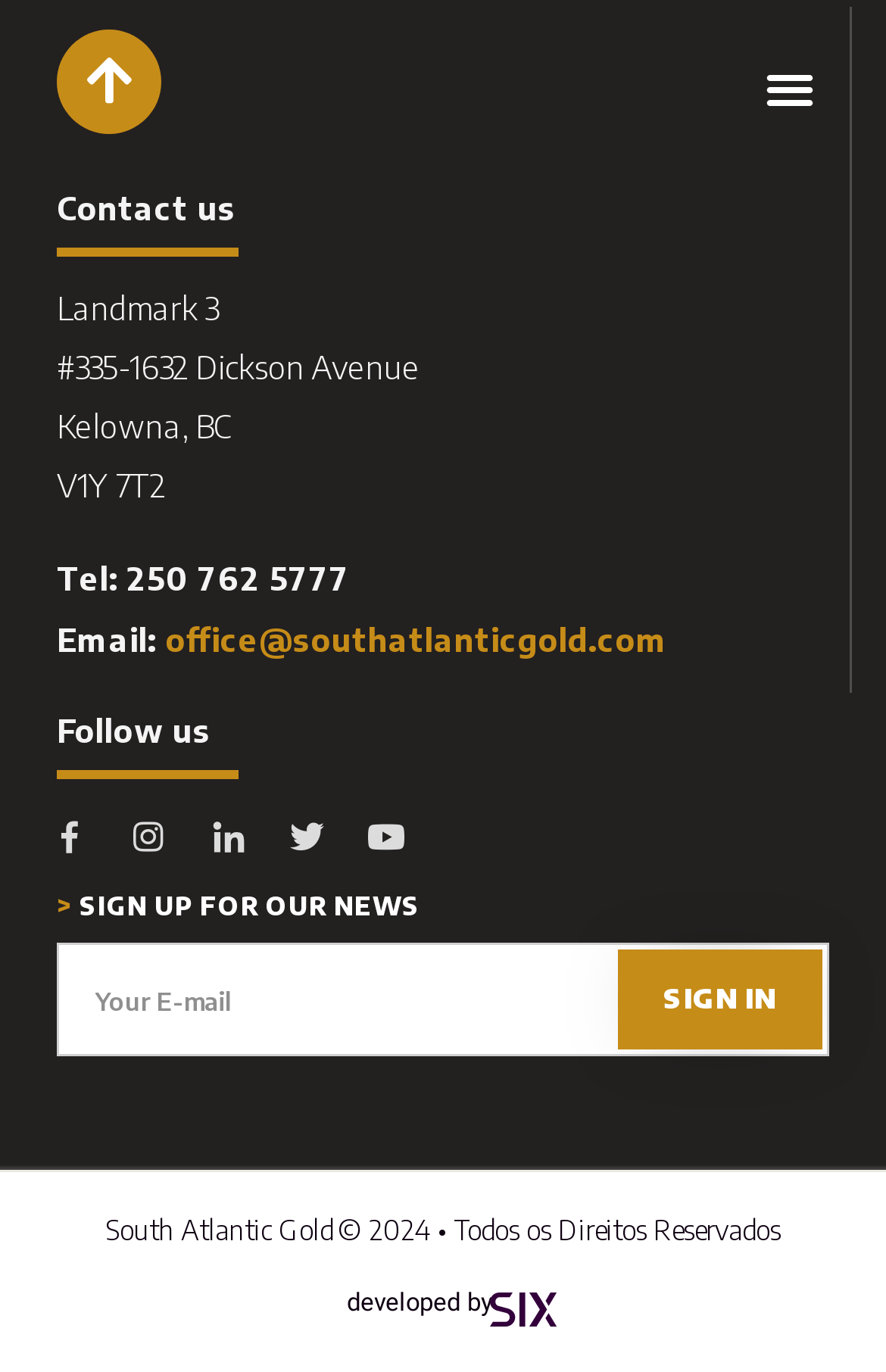What is the purpose of the textbox?
Look at the image and answer with only one word or phrase.

To enter email address